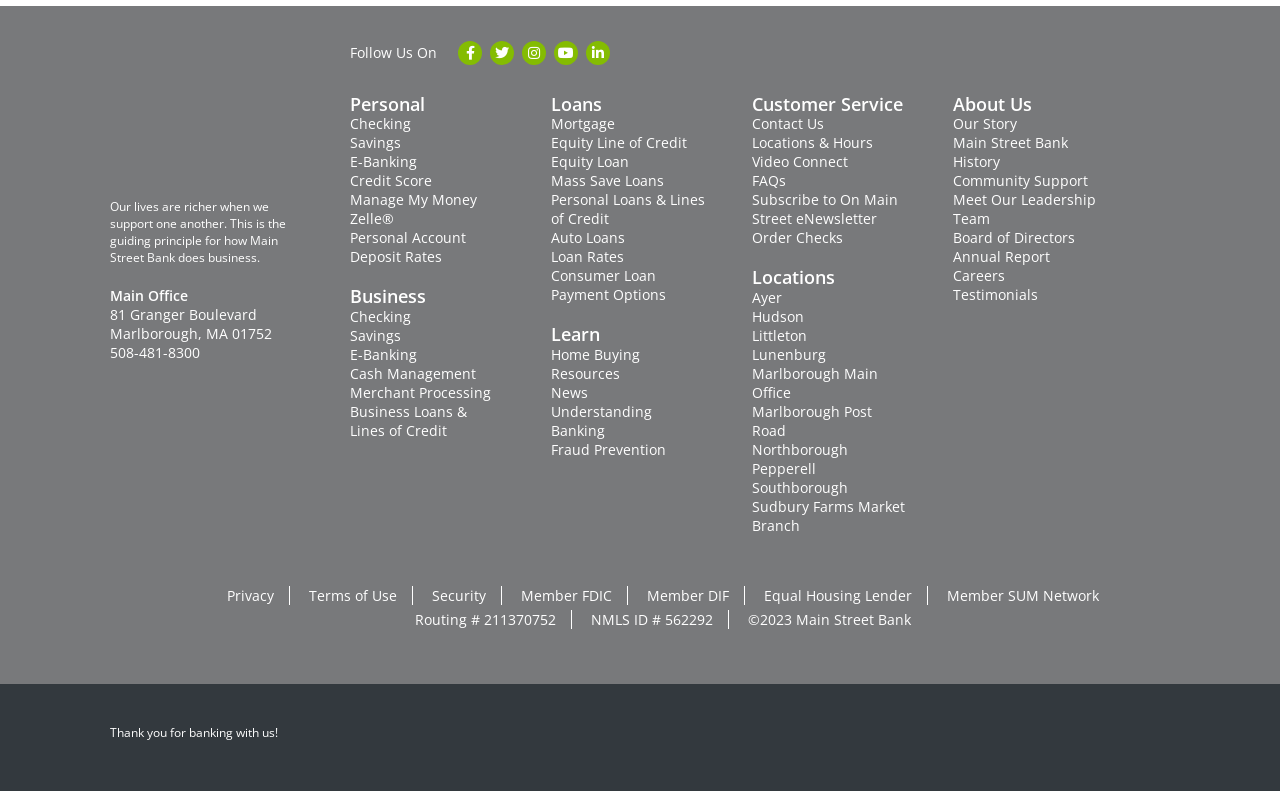Determine the bounding box coordinates of the region to click in order to accomplish the following instruction: "Click on the 'Checking' link under Personal". Provide the coordinates as four float numbers between 0 and 1, specifically [left, top, right, bottom].

[0.273, 0.145, 0.321, 0.169]